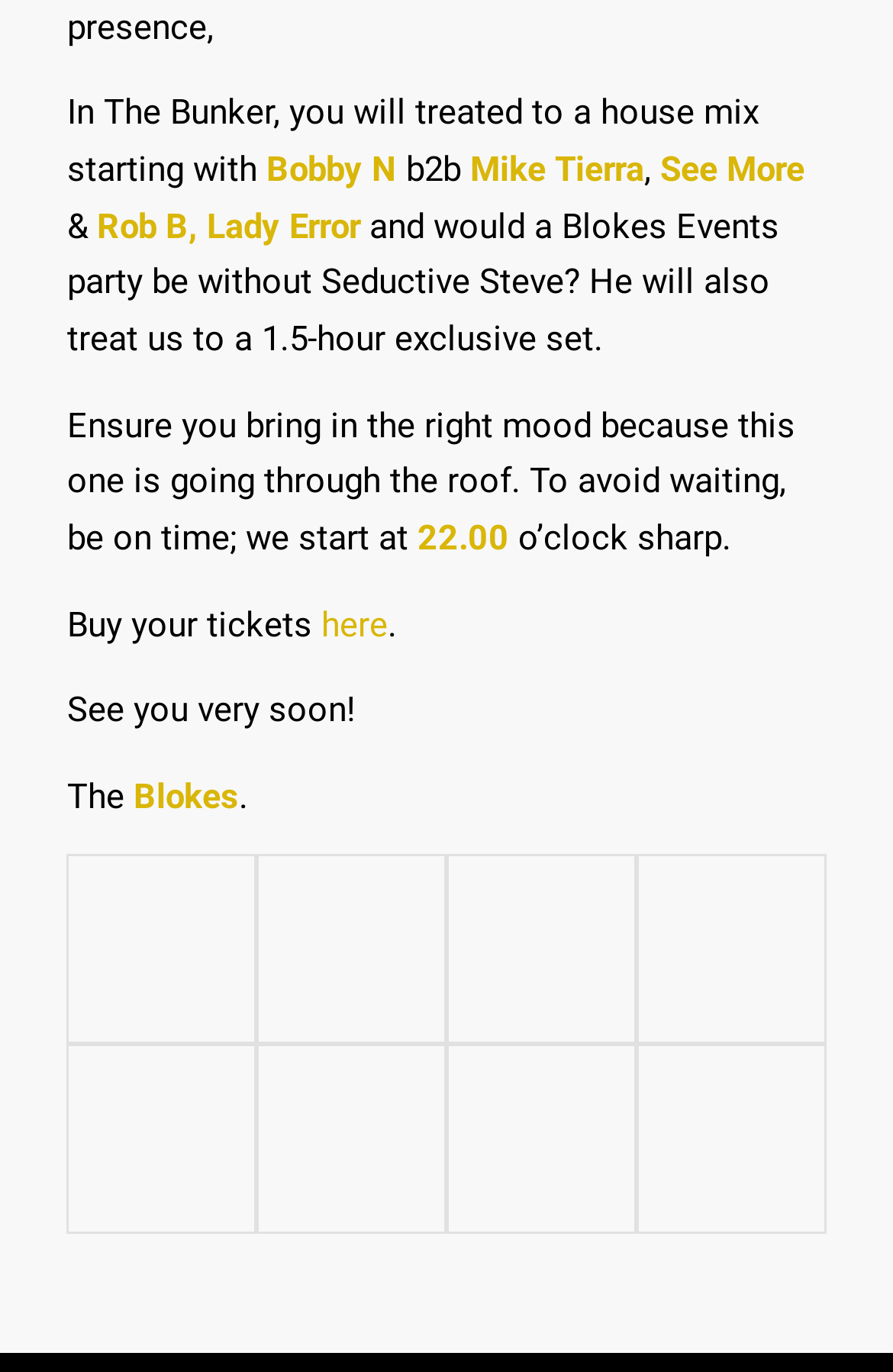Locate the bounding box of the UI element described by: "title="7"" in the given webpage screenshot.

[0.5, 0.761, 0.712, 0.899]